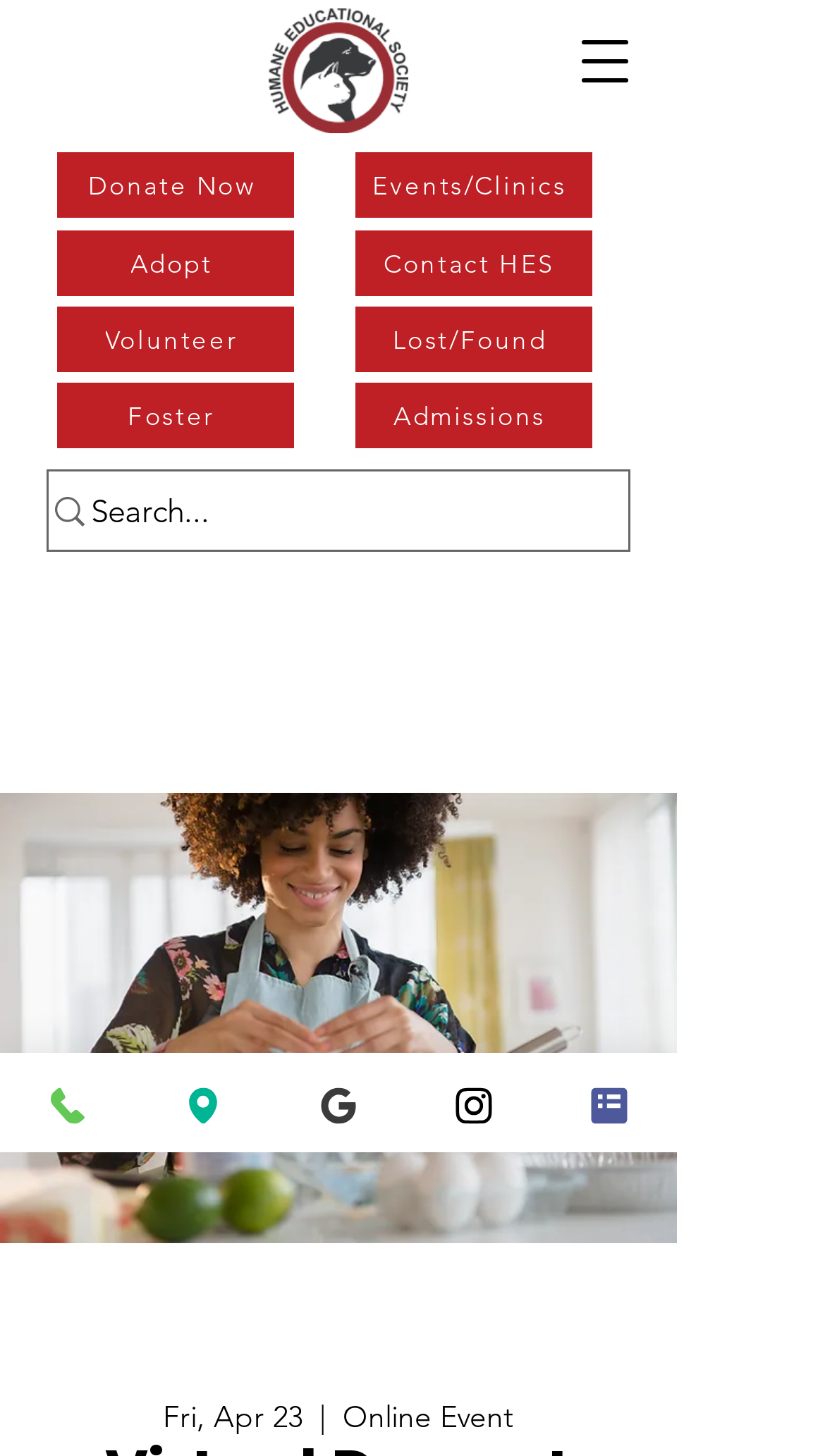Please identify the bounding box coordinates of the clickable element to fulfill the following instruction: "Open navigation menu". The coordinates should be four float numbers between 0 and 1, i.e., [left, top, right, bottom].

[0.669, 0.006, 0.797, 0.078]